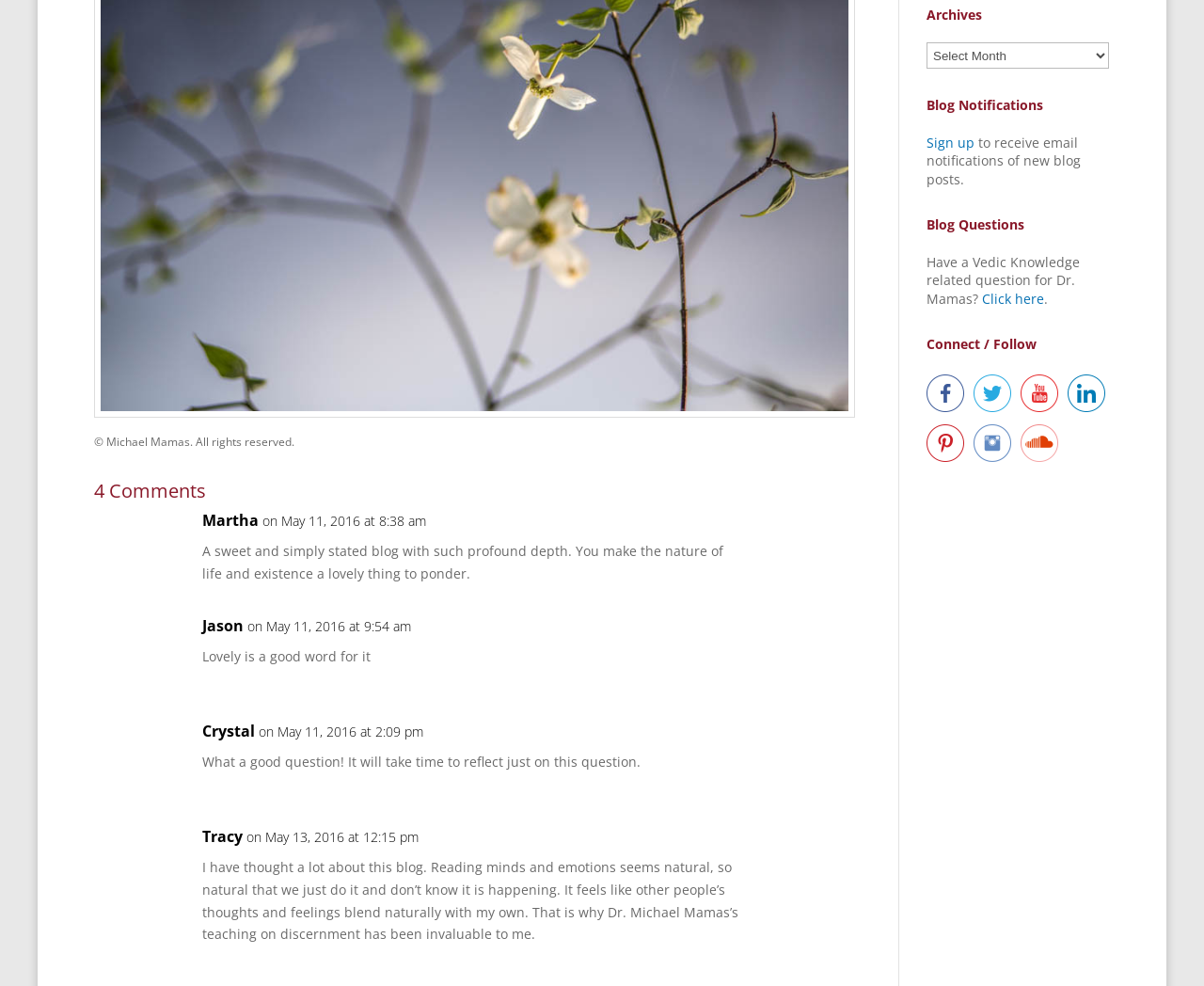Using the description "alt="Facebook"", locate and provide the bounding box of the UI element.

[0.77, 0.38, 0.801, 0.425]